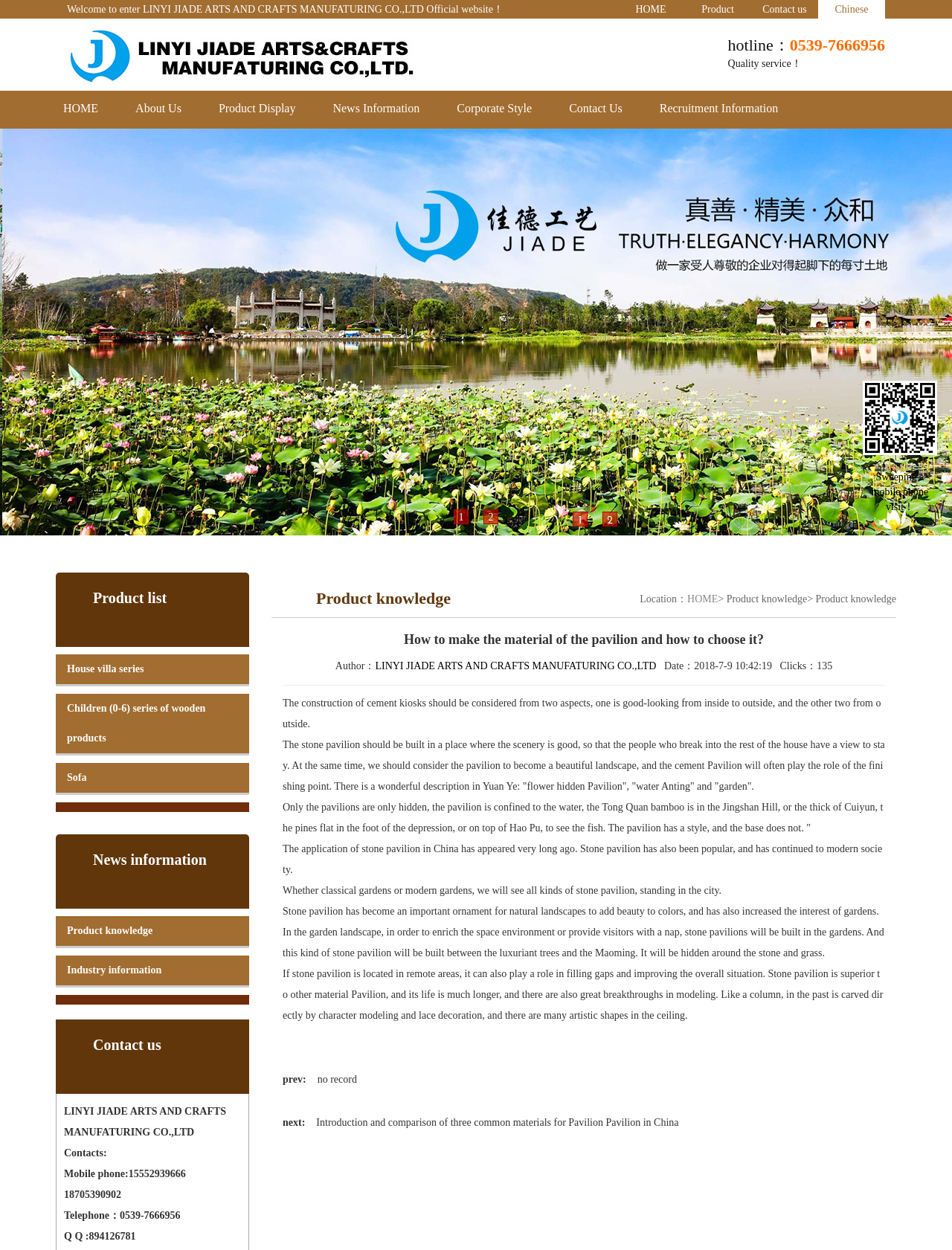Provide your answer in one word or a succinct phrase for the question: 
What is the advantage of stone pavilions over other materials?

Longer life